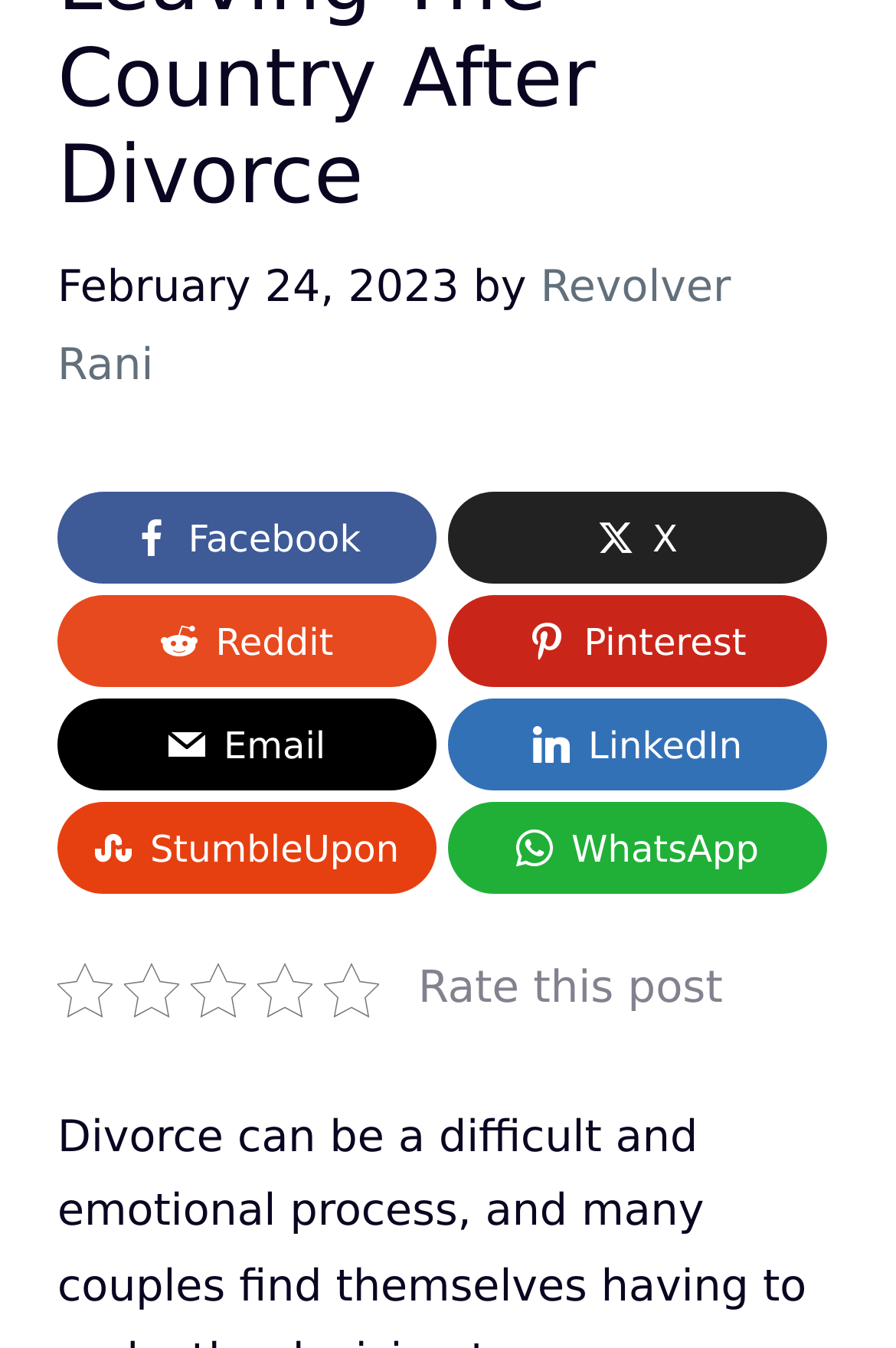Please provide a comprehensive answer to the question based on the screenshot: Who is the author of the post?

The author of the post is mentioned next to the date, where it says 'by Revolver Rani'.